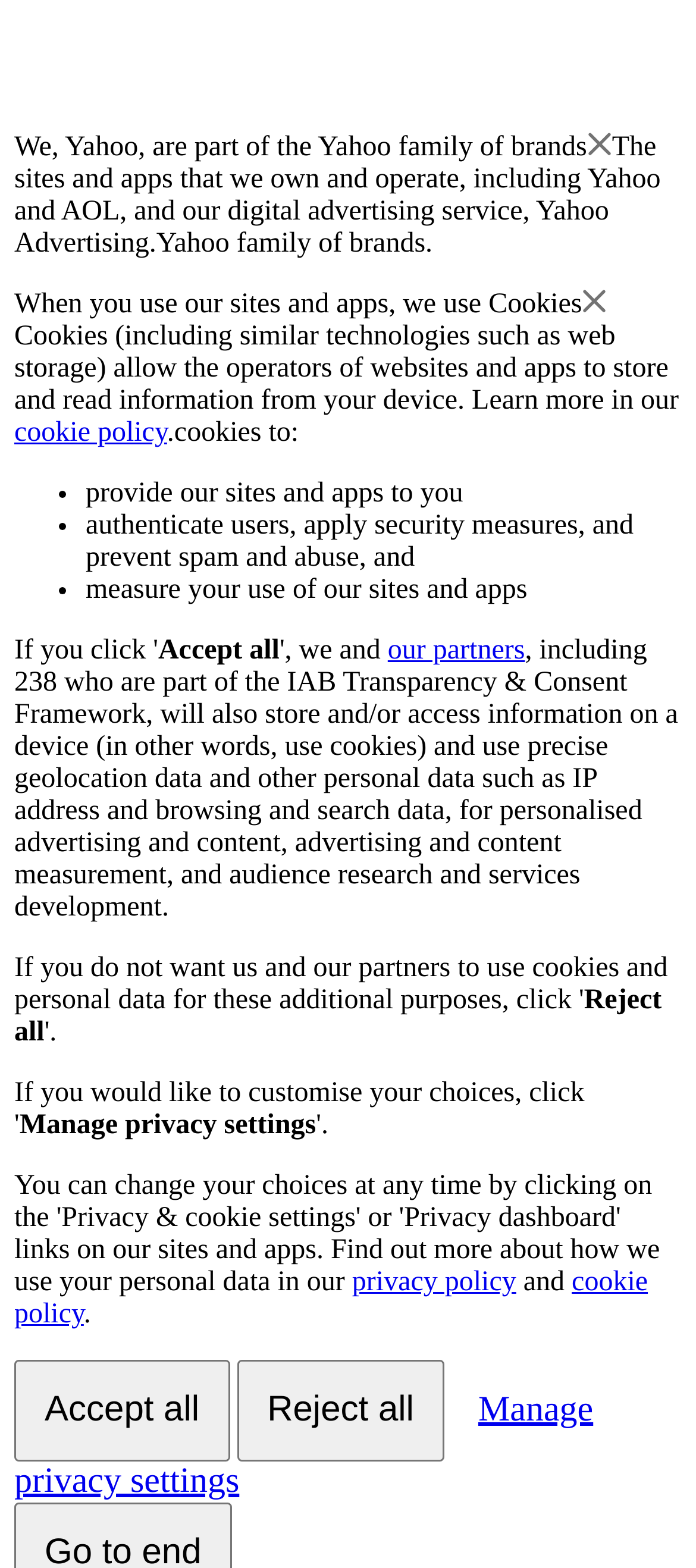Answer the question with a single word or phrase: 
What do cookies allow operators to do?

store and read information